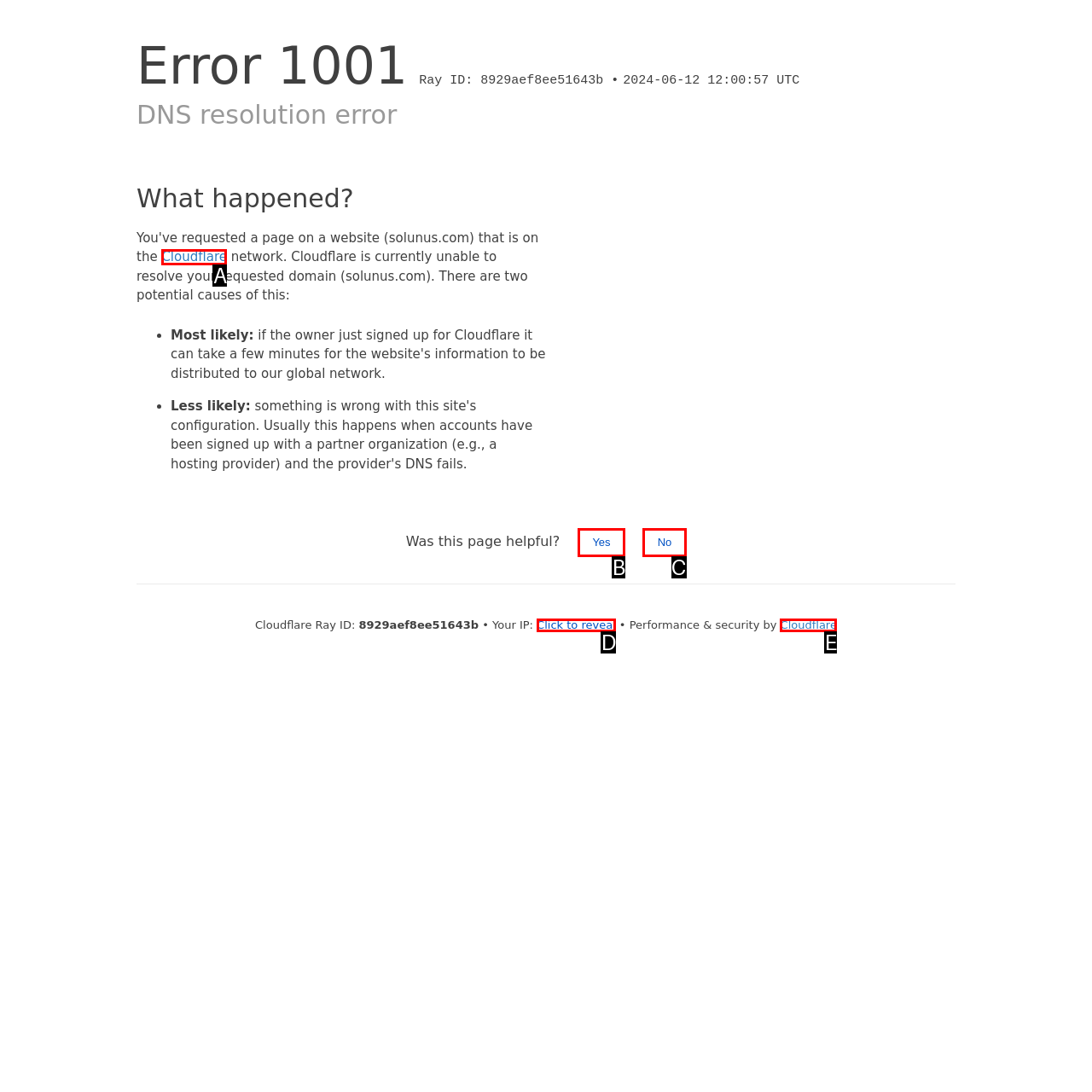Using the description: Rules
Identify the letter of the corresponding UI element from the choices available.

None